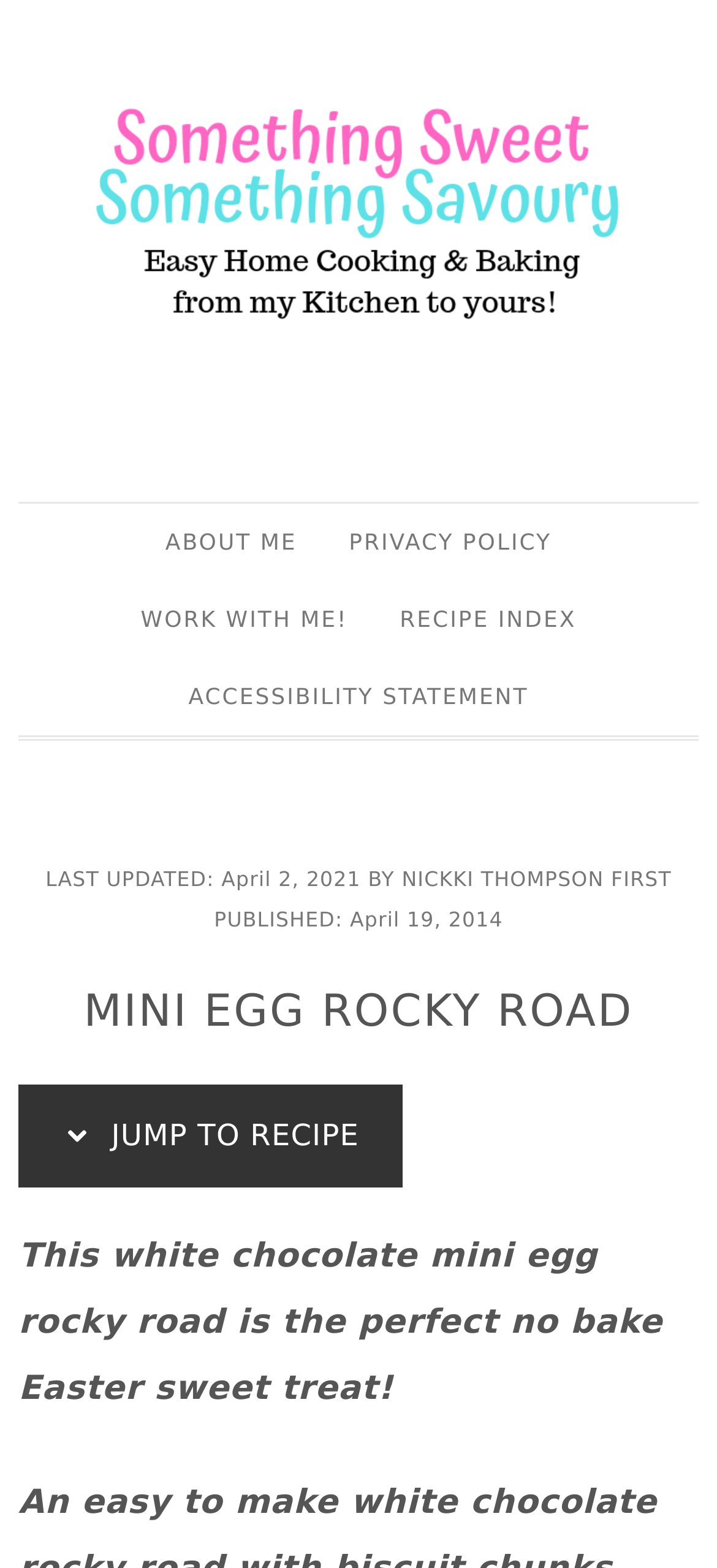Give a complete and precise description of the webpage's appearance.

This webpage is about a recipe for mini egg rocky road, a no-bake Easter sweet treat. At the top, there is a header section with a link to the website's title, "SOMETHING SWEET SOMETHING SAVOURY". Below it, there is a navigation menu with five links: "ABOUT ME", "PRIVACY POLICY", "WORK WITH ME!", "RECIPE INDEX", and "ACCESSIBILITY STATEMENT".

On the left side, there is a primary sidebar with no content. The main content area has a header section with the title "MINI EGG ROCKY ROAD" in a large font. Below the title, there is a "LAST UPDATED" section with the date "April 2, 2021" and a "BY NICKKI THOMPSON FIRST PUBLISHED" section with the date "April 19, 2014".

Next to the title, there is a "JUMP TO RECIPE" link with a small image icon. Below it, there is a brief introduction to the recipe, stating that it is a perfect no-bake Easter sweet treat made with white chocolate, biscuit chunks, marshmallows, and mini eggs.